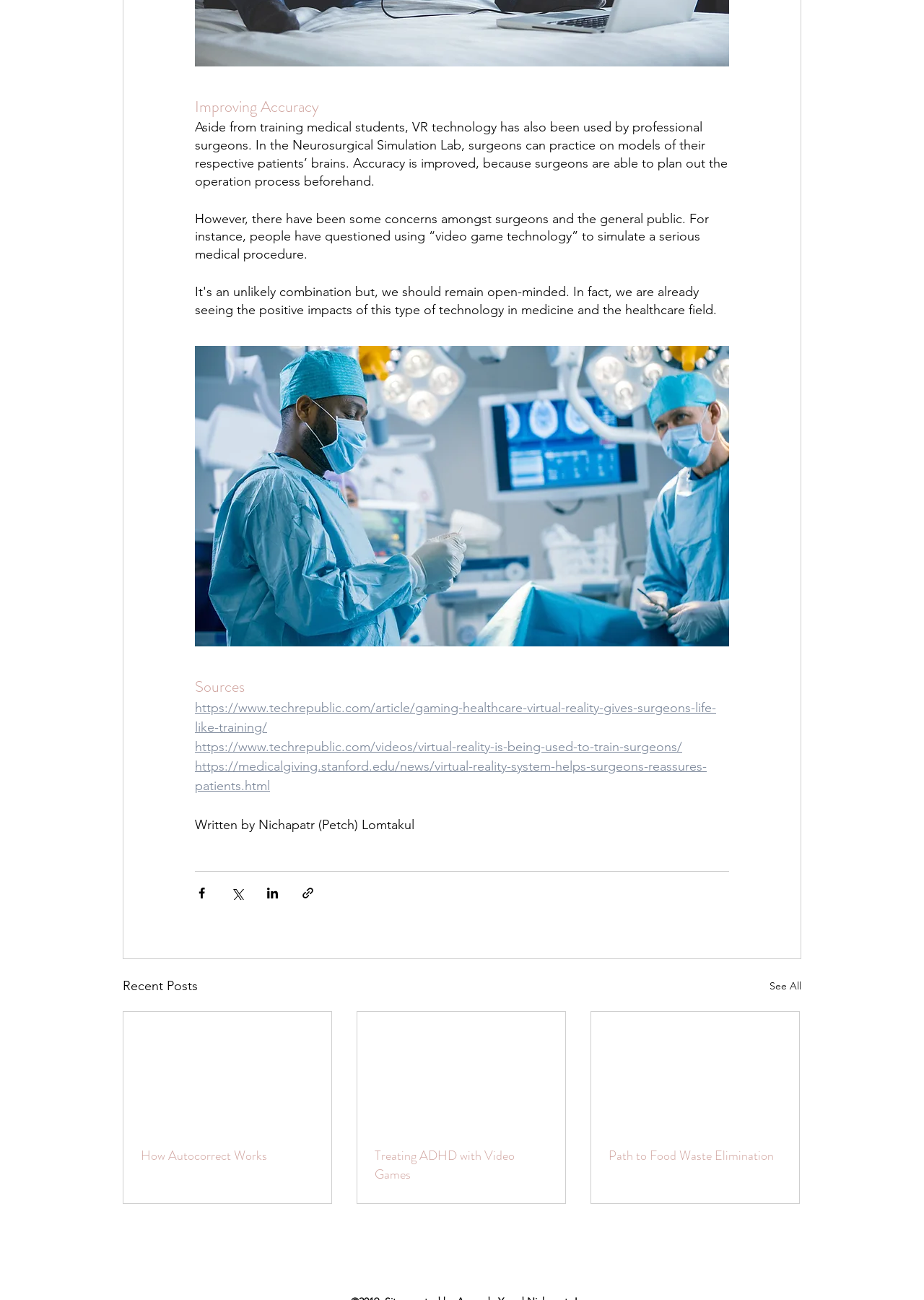Locate the bounding box coordinates of the area to click to fulfill this instruction: "Read the article about 'How Autocorrect Works'". The bounding box should be presented as four float numbers between 0 and 1, in the order [left, top, right, bottom].

[0.152, 0.882, 0.34, 0.896]